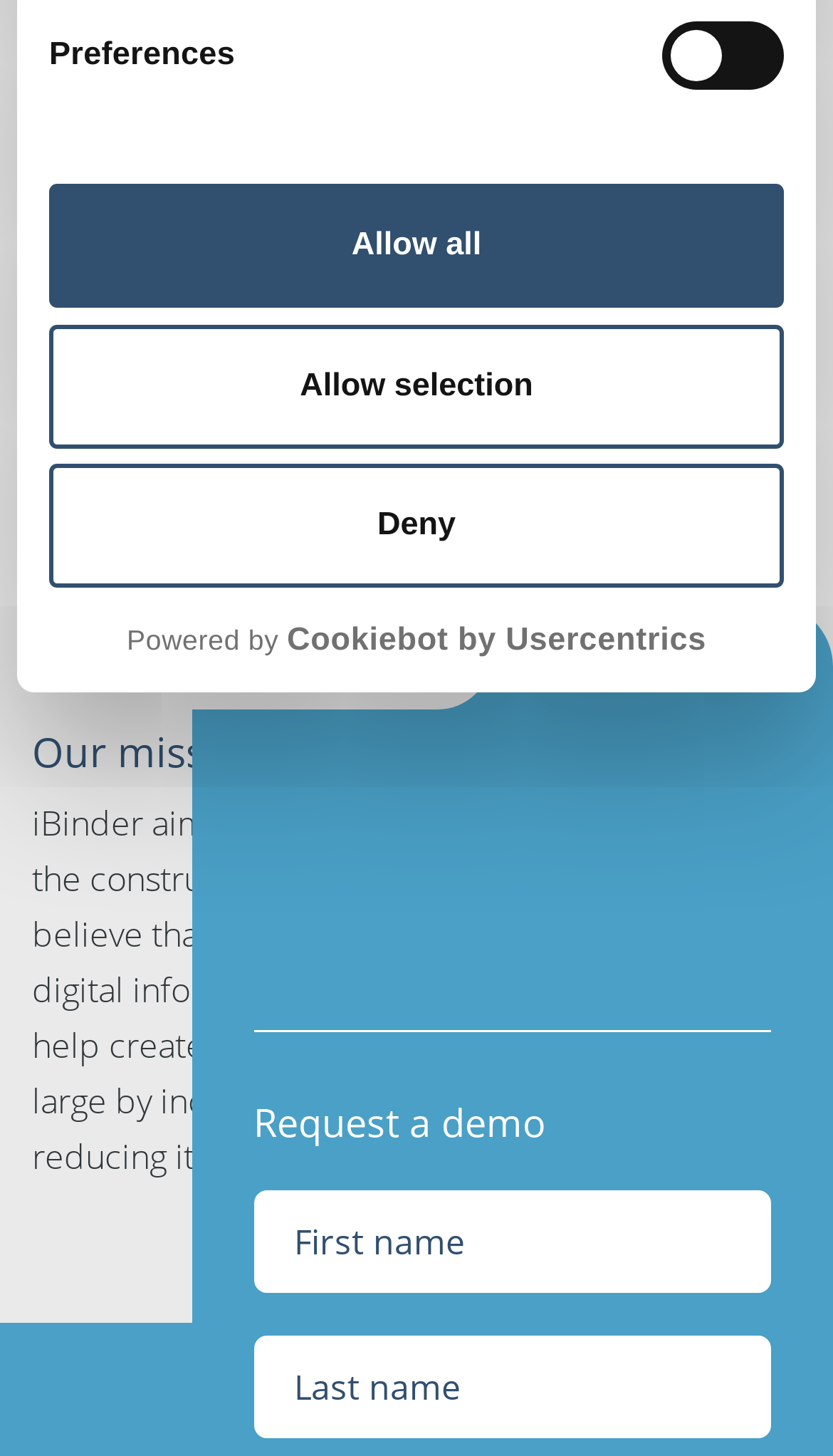Provide the bounding box coordinates for the specified HTML element described in this description: "Allow all". The coordinates should be four float numbers ranging from 0 to 1, in the format [left, top, right, bottom].

[0.059, 0.126, 0.941, 0.211]